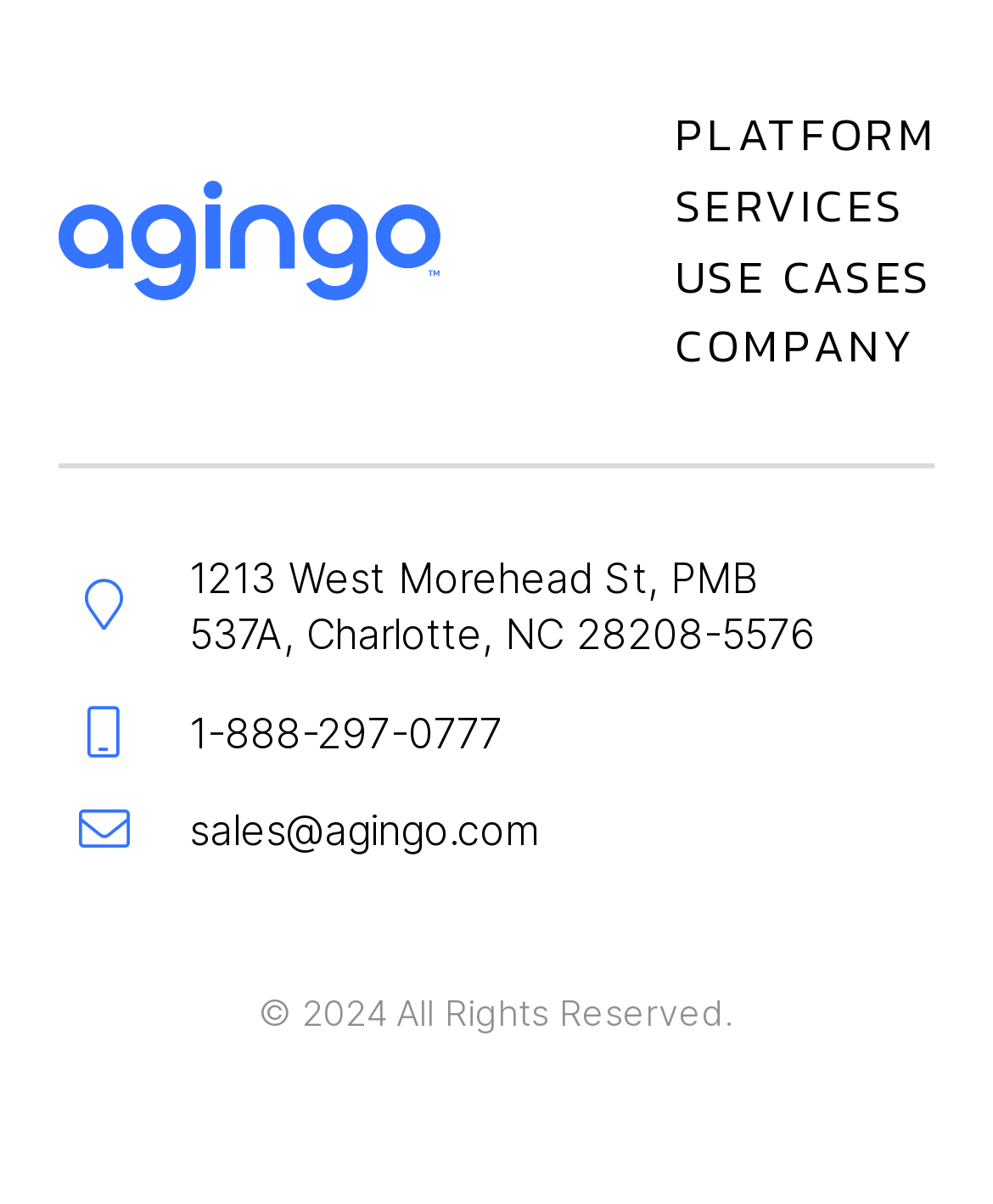What is the company's address?
Give a single word or phrase answer based on the content of the image.

1213 West Morehead St, PMB 537A, Charlotte, NC 28208-5576